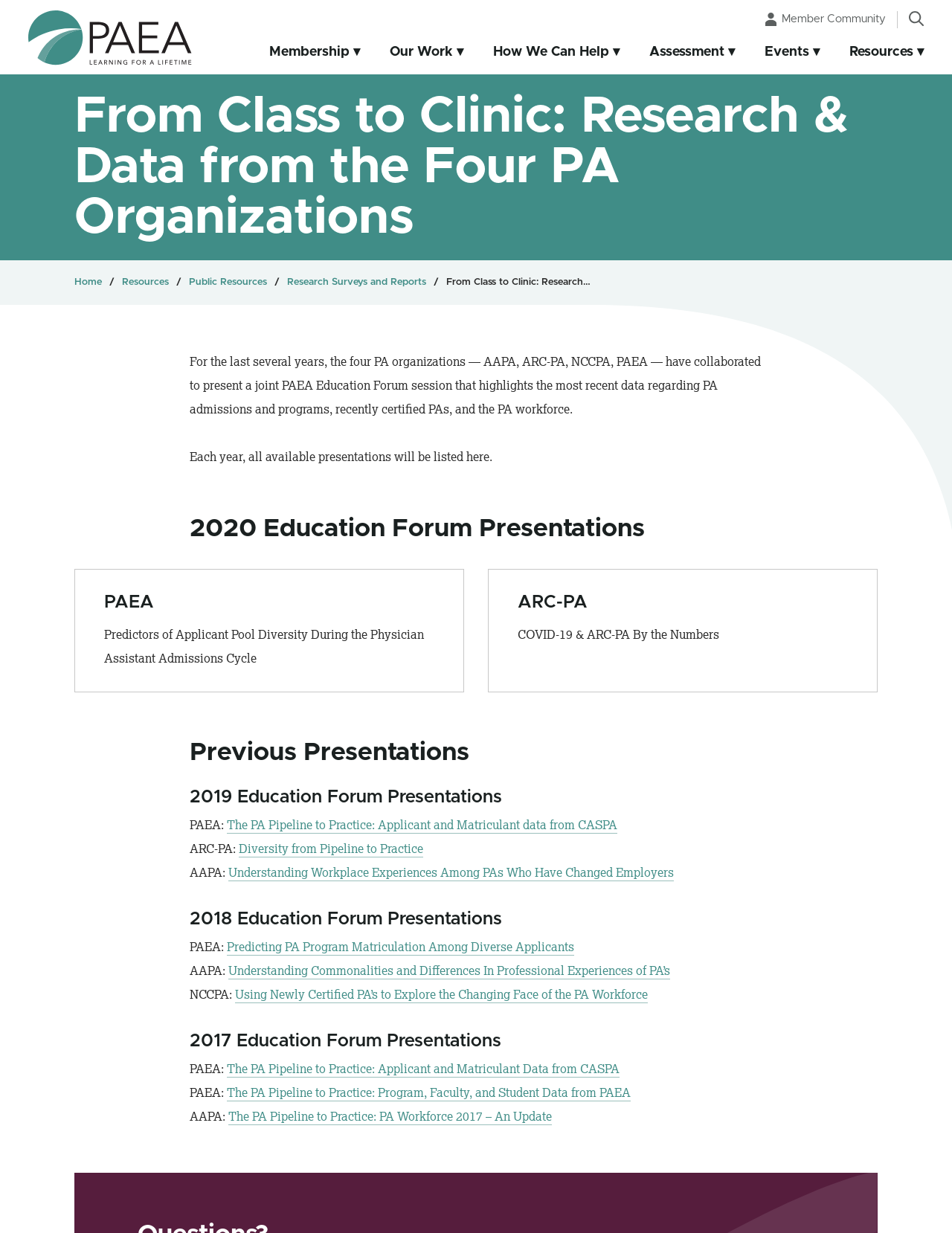Provide the bounding box coordinates for the UI element described in this sentence: "Resources". The coordinates should be four float values between 0 and 1, i.e., [left, top, right, bottom].

[0.128, 0.224, 0.177, 0.234]